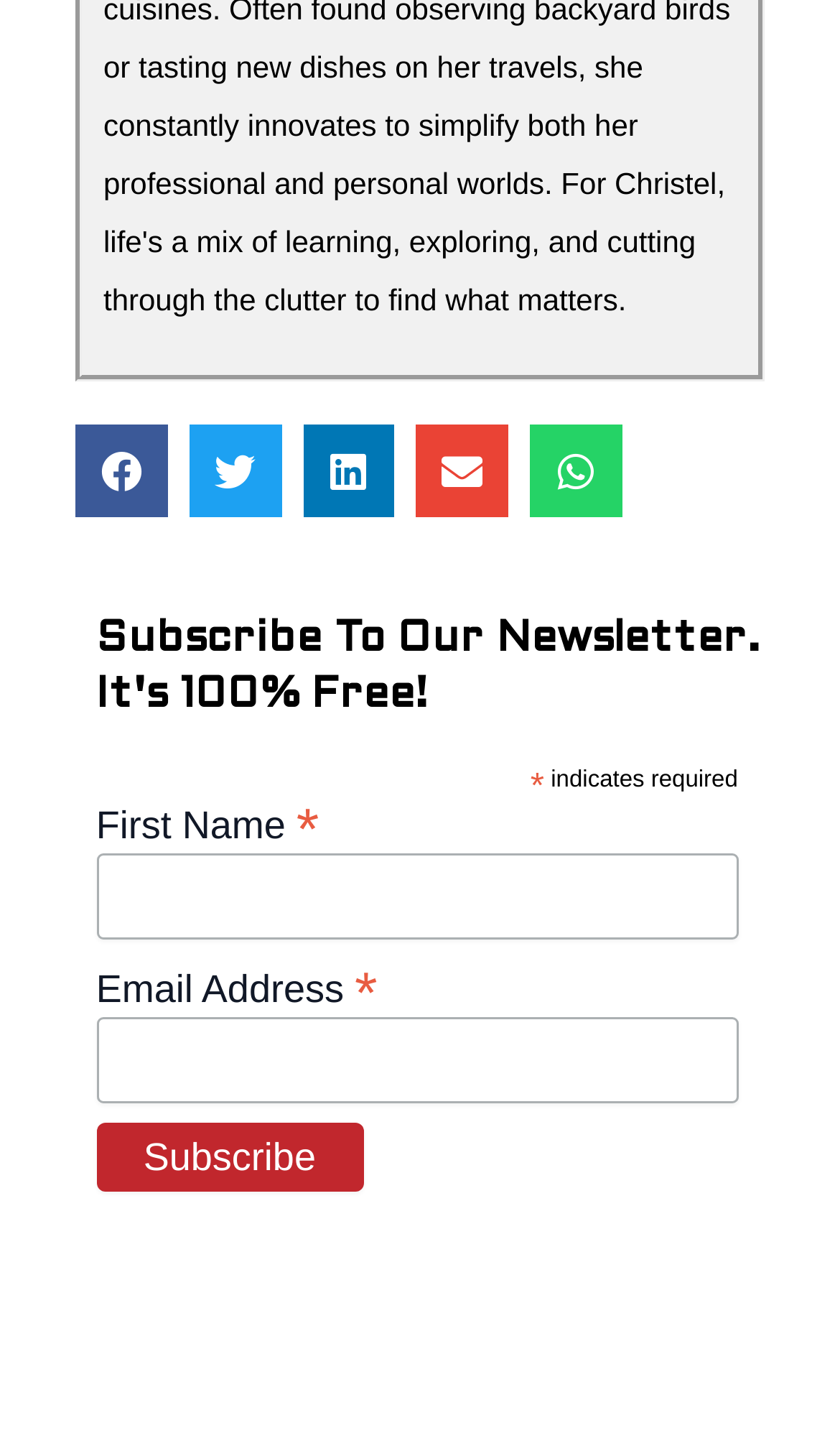Highlight the bounding box coordinates of the element you need to click to perform the following instruction: "Subscribe to the newsletter."

[0.114, 0.771, 0.432, 0.818]